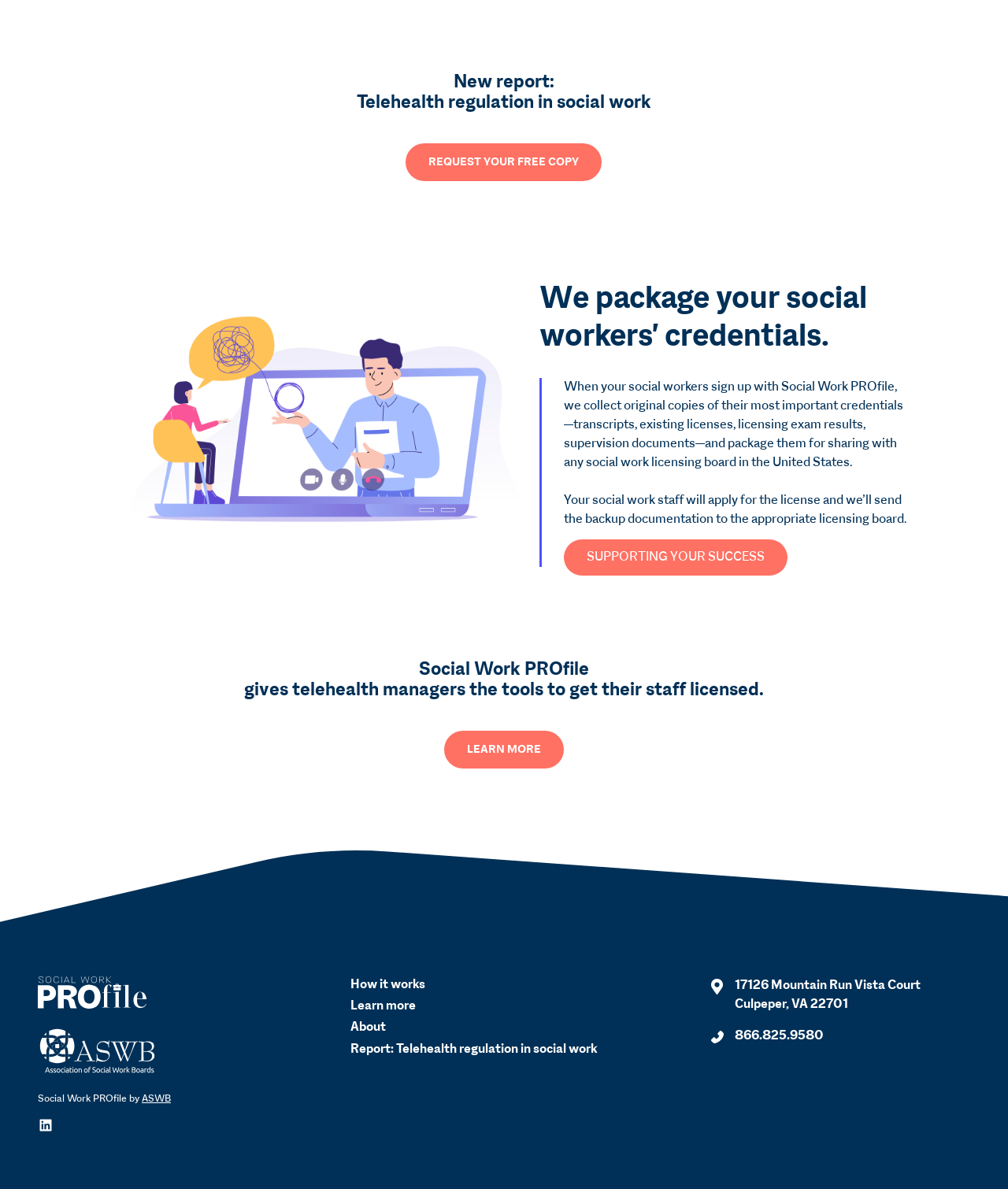Locate the bounding box coordinates of the clickable region necessary to complete the following instruction: "View the report on telehealth regulation in social work". Provide the coordinates in the format of four float numbers between 0 and 1, i.e., [left, top, right, bottom].

[0.348, 0.876, 0.593, 0.889]